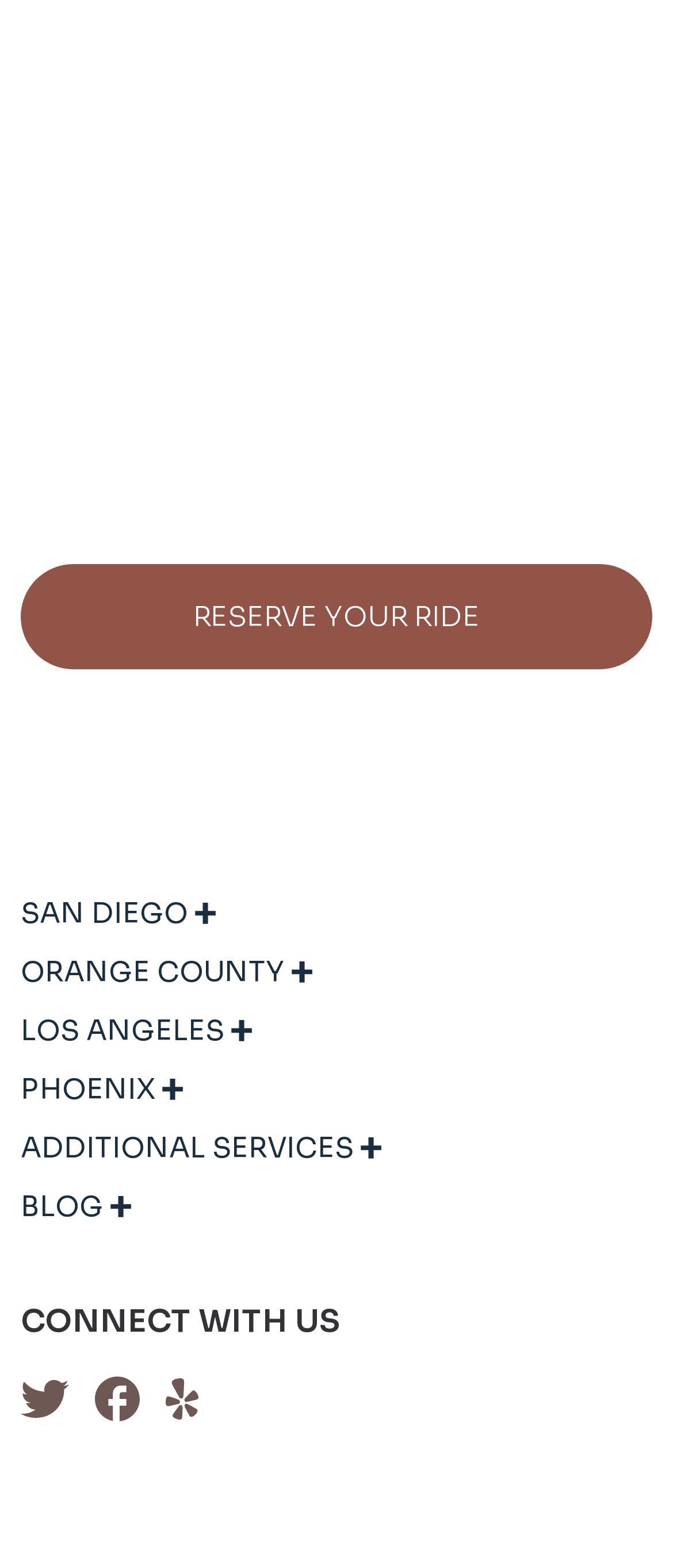Give the bounding box coordinates for the element described as: "title="Facebook"".

[0.141, 0.879, 0.208, 0.902]